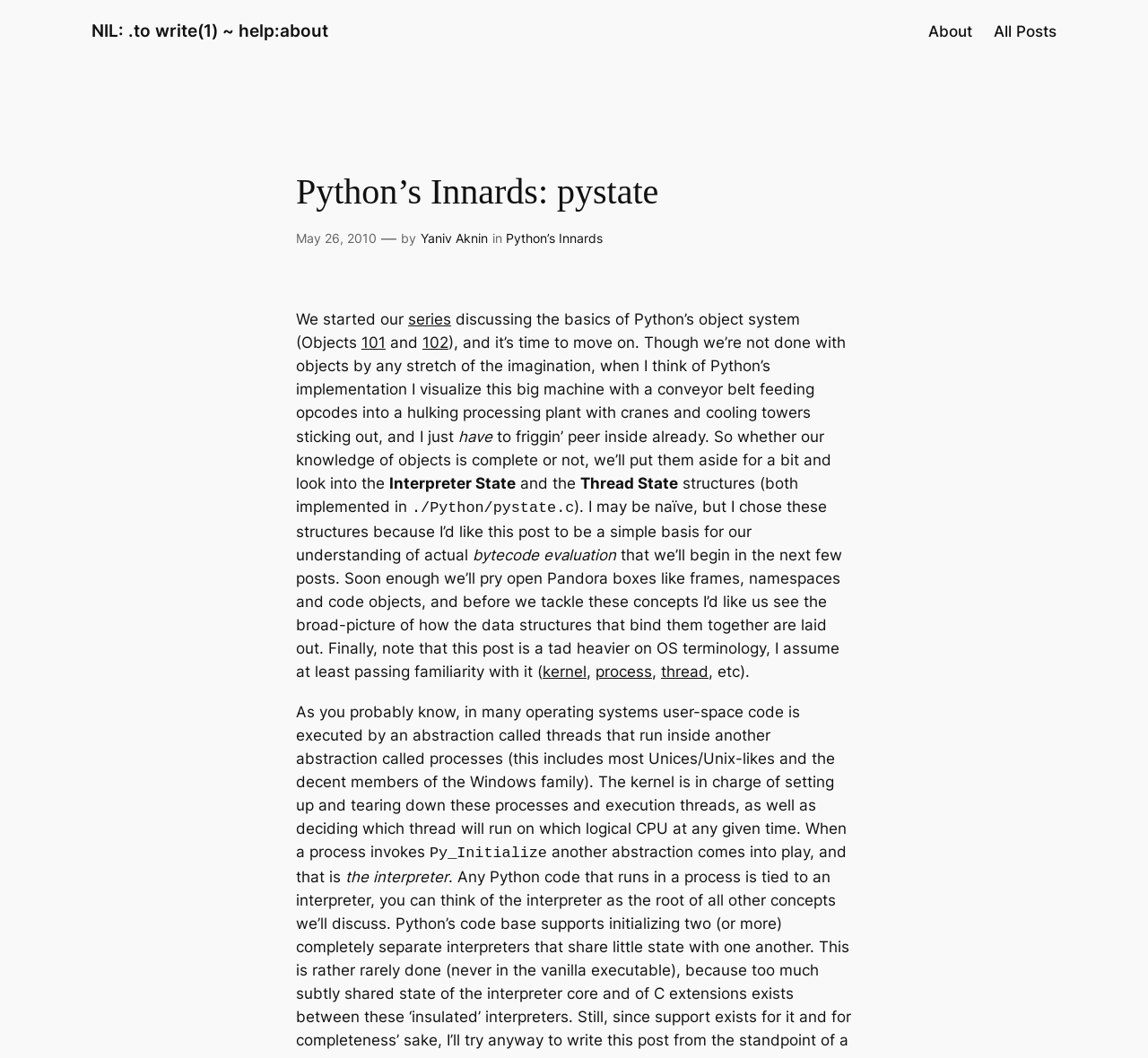Summarize the webpage in an elaborate manner.

This webpage appears to be a blog post about Python's internal workings, specifically discussing the interpreter state and thread state structures. At the top of the page, there are three links: "NIL:.to write(1) ~ help:about", "About", and "All Posts", aligned horizontally.

Below these links, there is a heading "Python's Innards: pystate" followed by a timestamp "May 26, 2010" and the author's name "Yaniv Aknin". The main content of the post is divided into several paragraphs of text, with some links and emphasized text scattered throughout.

The text discusses the basics of Python's object system, mentioning that the series will move on to discuss the interpreter state and thread state structures. The author uses an analogy of a machine with a conveyor belt to describe their visualization of Python's implementation.

The post then delves into the details of the interpreter state and thread state structures, mentioning that they are implemented in the file "./Python/pystate.c". The author notes that this post is a basis for understanding bytecode evaluation, which will be discussed in future posts.

Throughout the text, there are links to related terms such as "kernel", "process", and "thread", which are relevant to the discussion of operating systems. The post assumes some familiarity with OS terminology and discusses how user-space code is executed by threads running inside processes, with the kernel managing these processes and threads.

Overall, the webpage appears to be a technical blog post aimed at readers with some knowledge of Python and operating systems, discussing the internal workings of Python's interpreter and thread state structures.